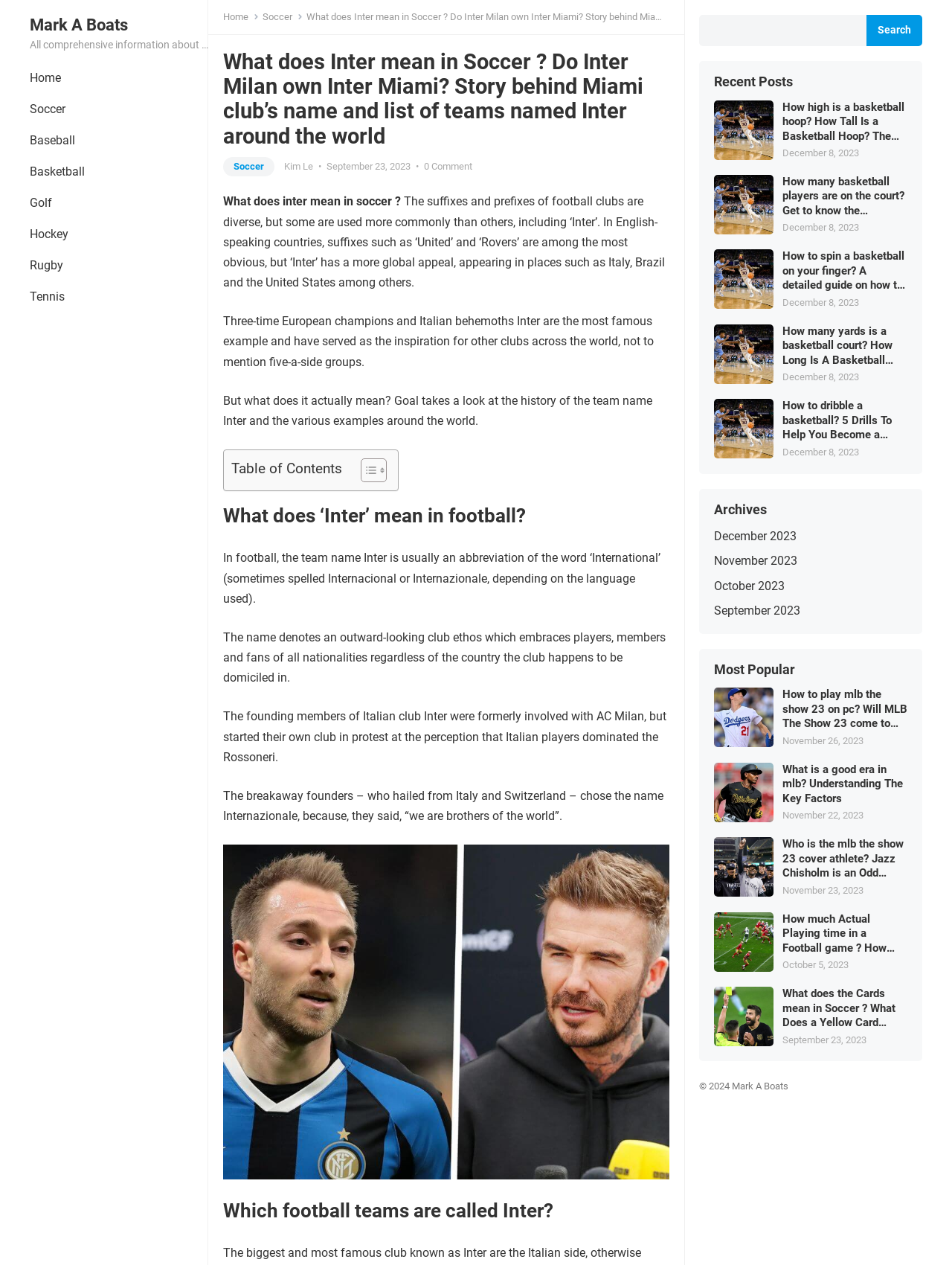What is the name of the Italian club that inspired other clubs to use 'Inter' in their name?
Look at the image and respond with a one-word or short-phrase answer.

Inter Milan